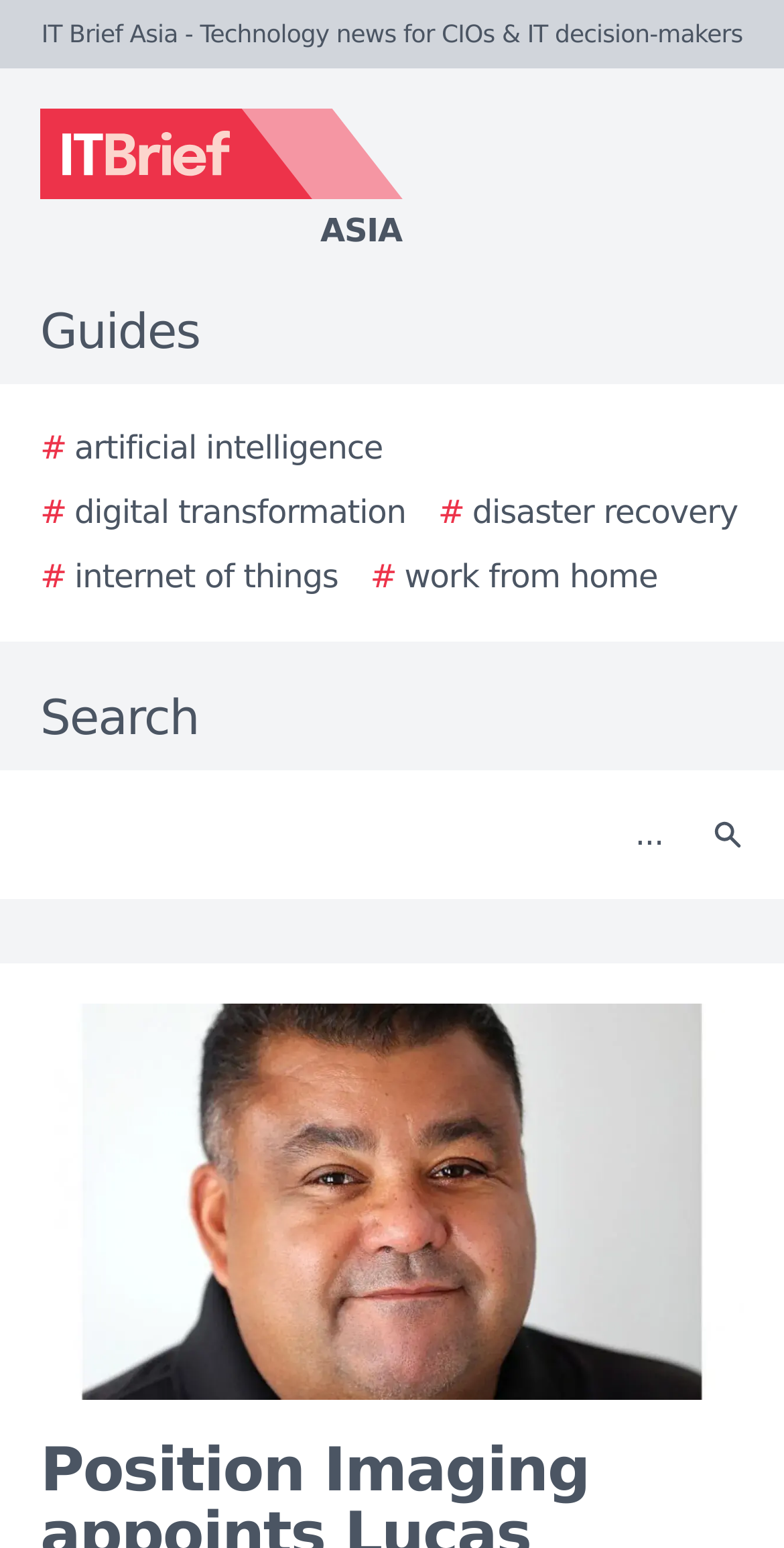Specify the bounding box coordinates for the region that must be clicked to perform the given instruction: "Search for artificial intelligence".

[0.051, 0.274, 0.488, 0.305]